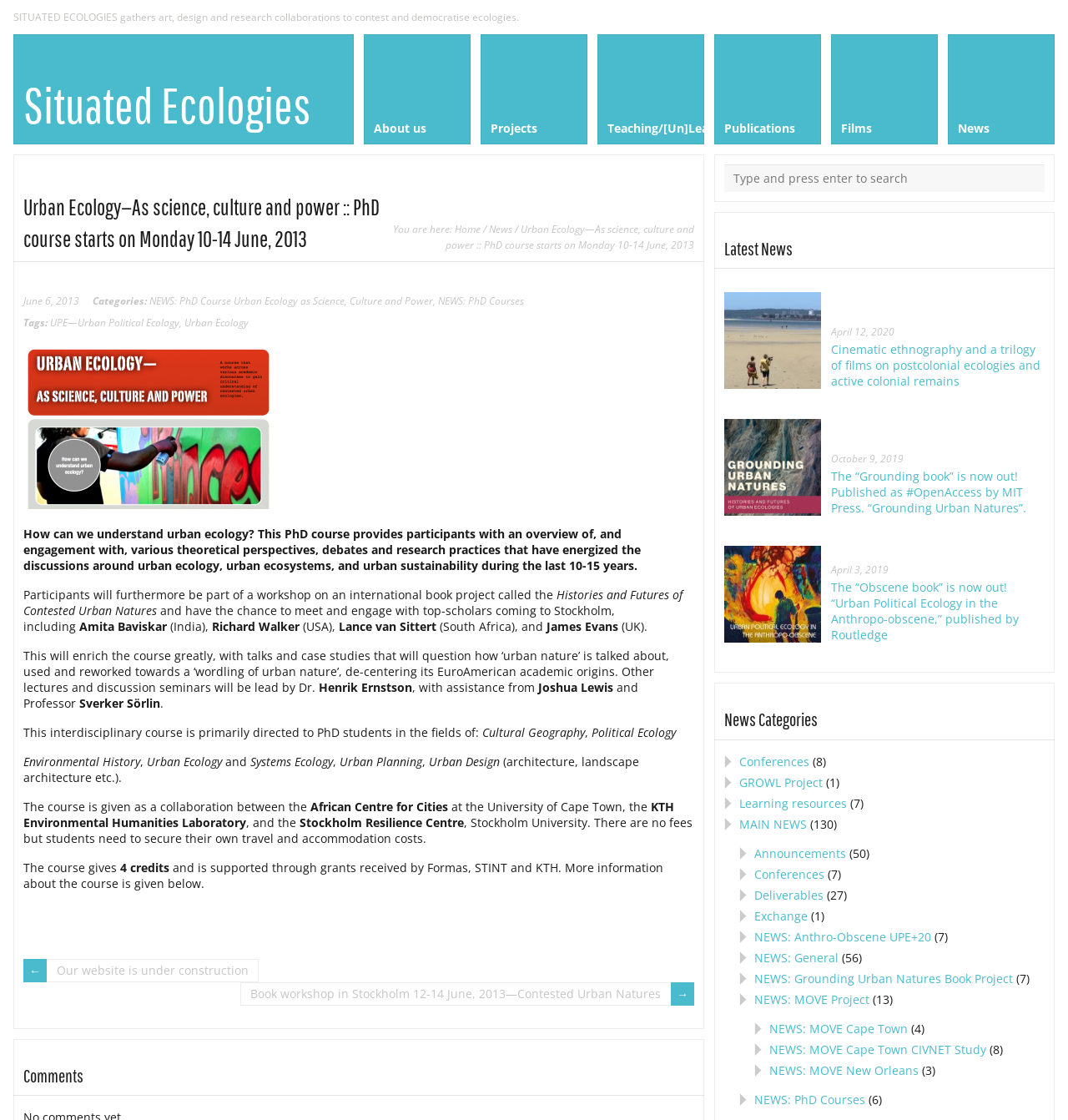Identify the first-level heading on the webpage and generate its text content.

Urban Ecology—As science, culture and power :: PhD course starts on Monday 10-14 June, 2013